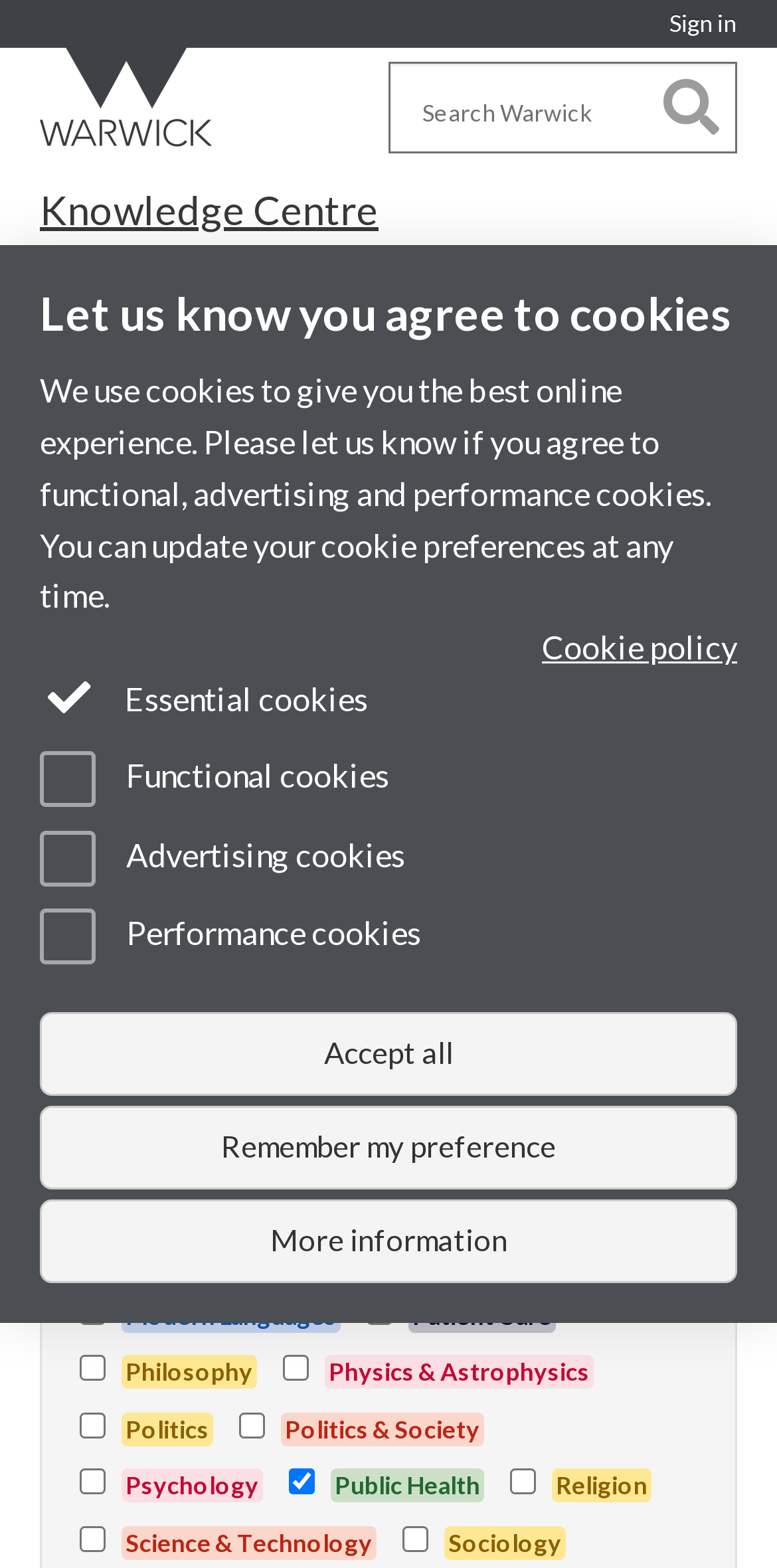Can you find the bounding box coordinates for the element to click on to achieve the instruction: "Explore Biomedical Science"?

[0.051, 0.22, 0.333, 0.249]